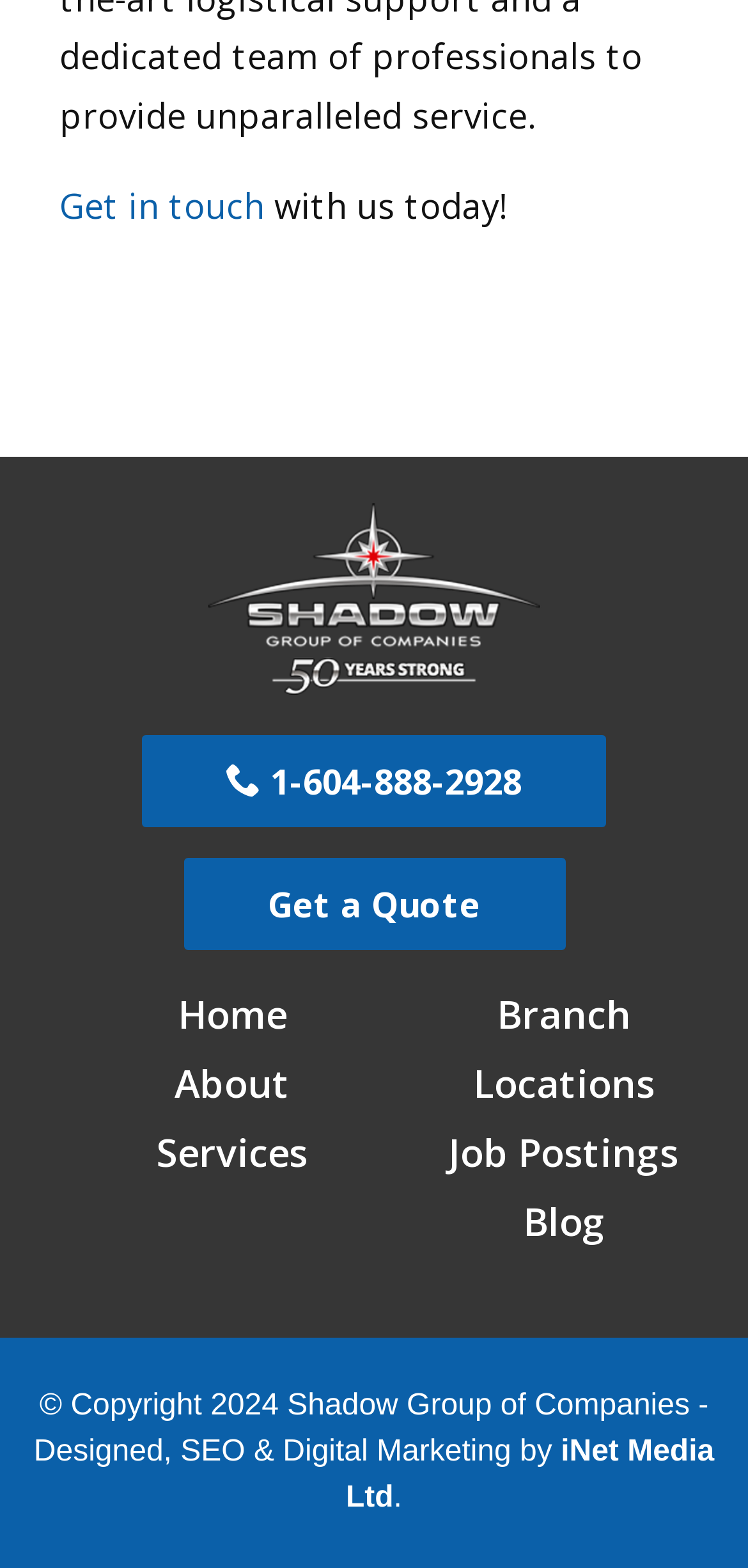Using the element description: "1-604-888-2928", determine the bounding box coordinates for the specified UI element. The coordinates should be four float numbers between 0 and 1, [left, top, right, bottom].

[0.19, 0.469, 0.81, 0.528]